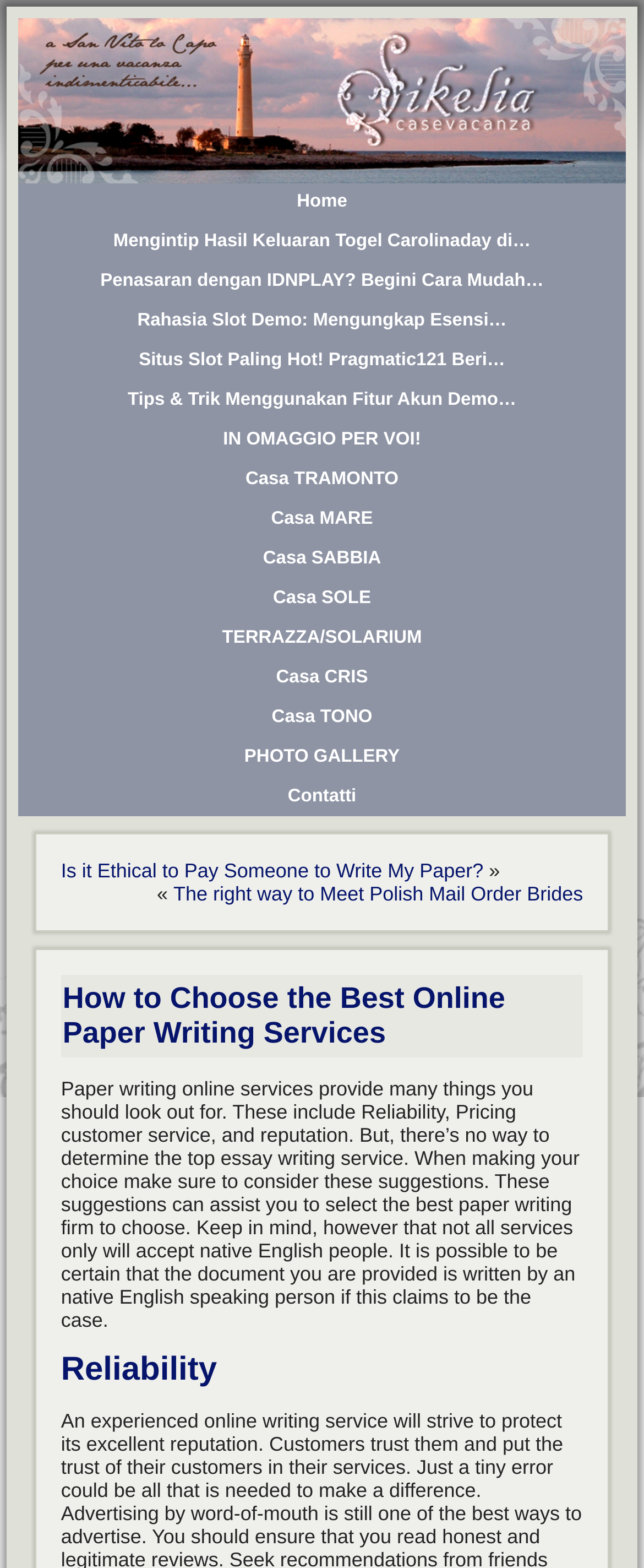Your task is to find and give the main heading text of the webpage.

How to Choose the Best Online Paper Writing Services